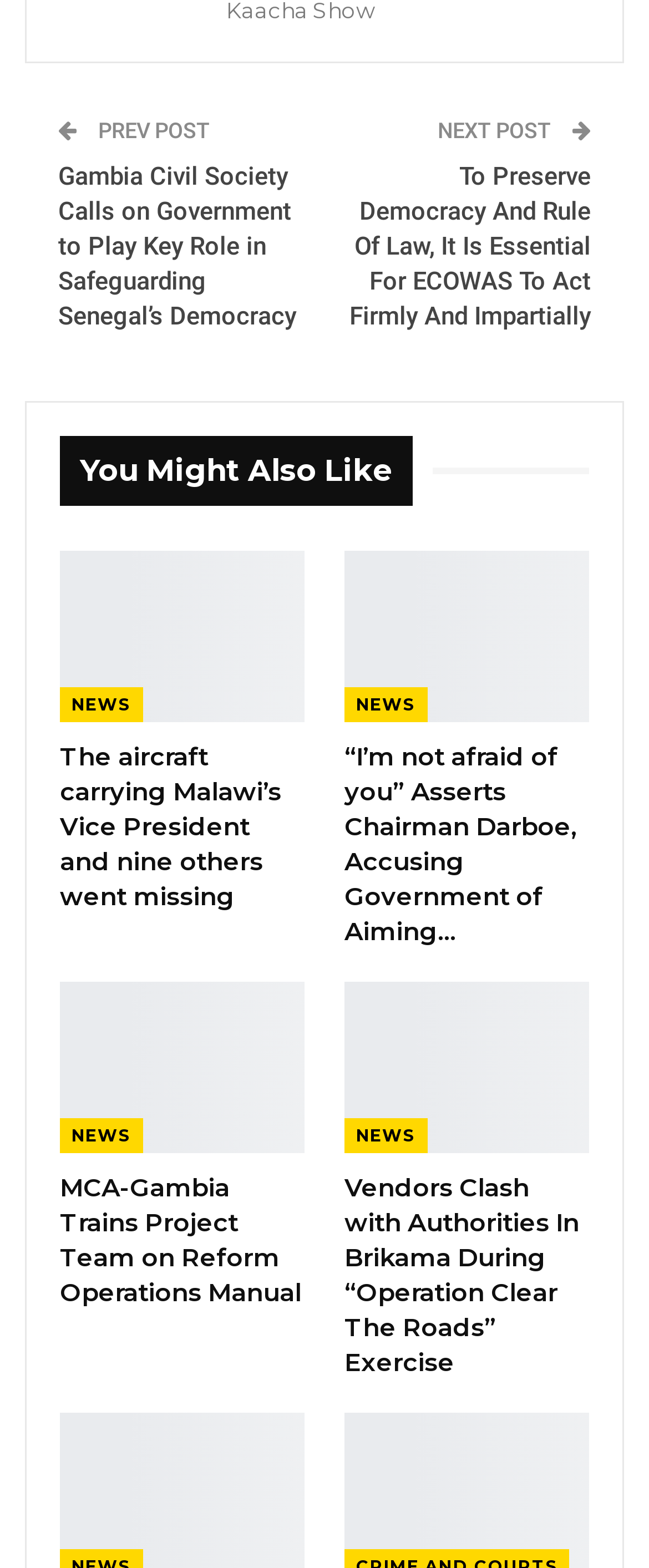Kindly determine the bounding box coordinates for the area that needs to be clicked to execute this instruction: "Click on 'National Assembly To Begin Second Ordinary Session On June…'".

[0.292, 0.083, 0.882, 0.146]